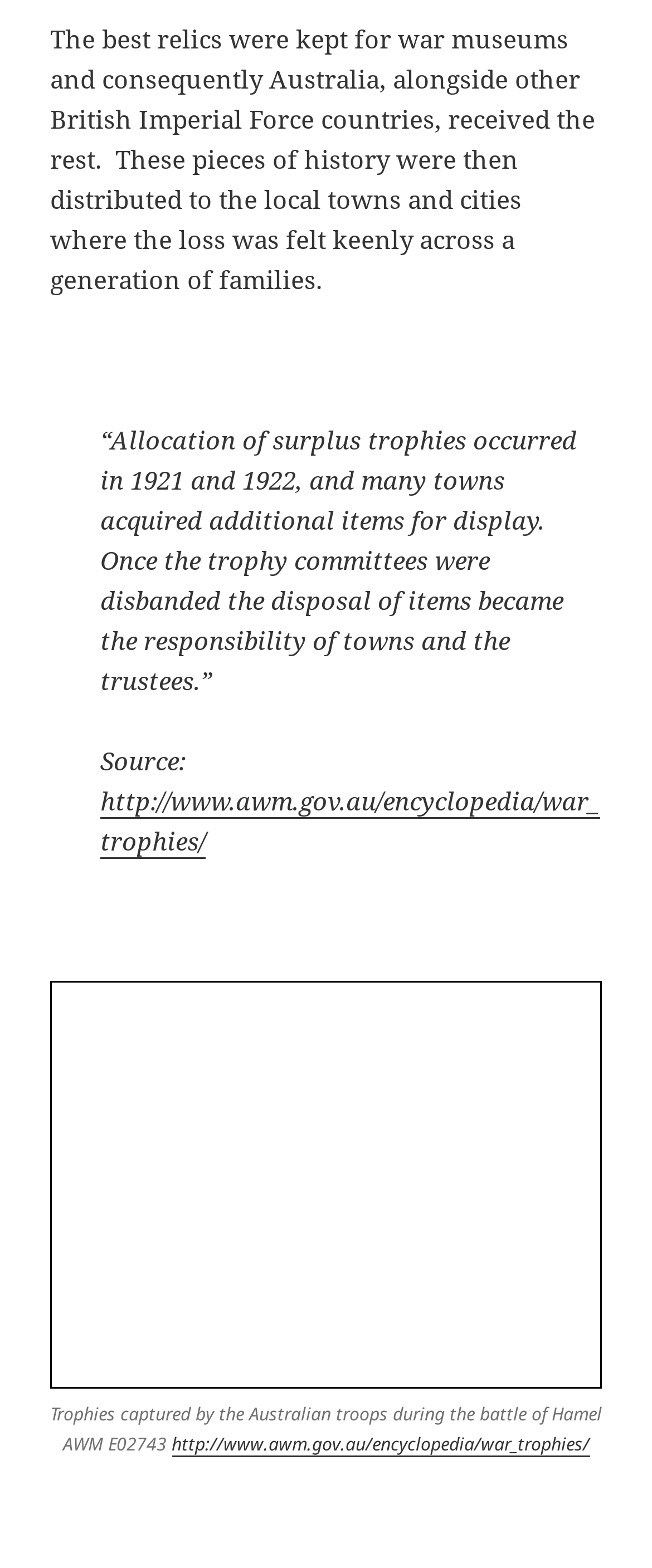Respond to the question below with a single word or phrase: What is the source of the information?

Australian War Memorial